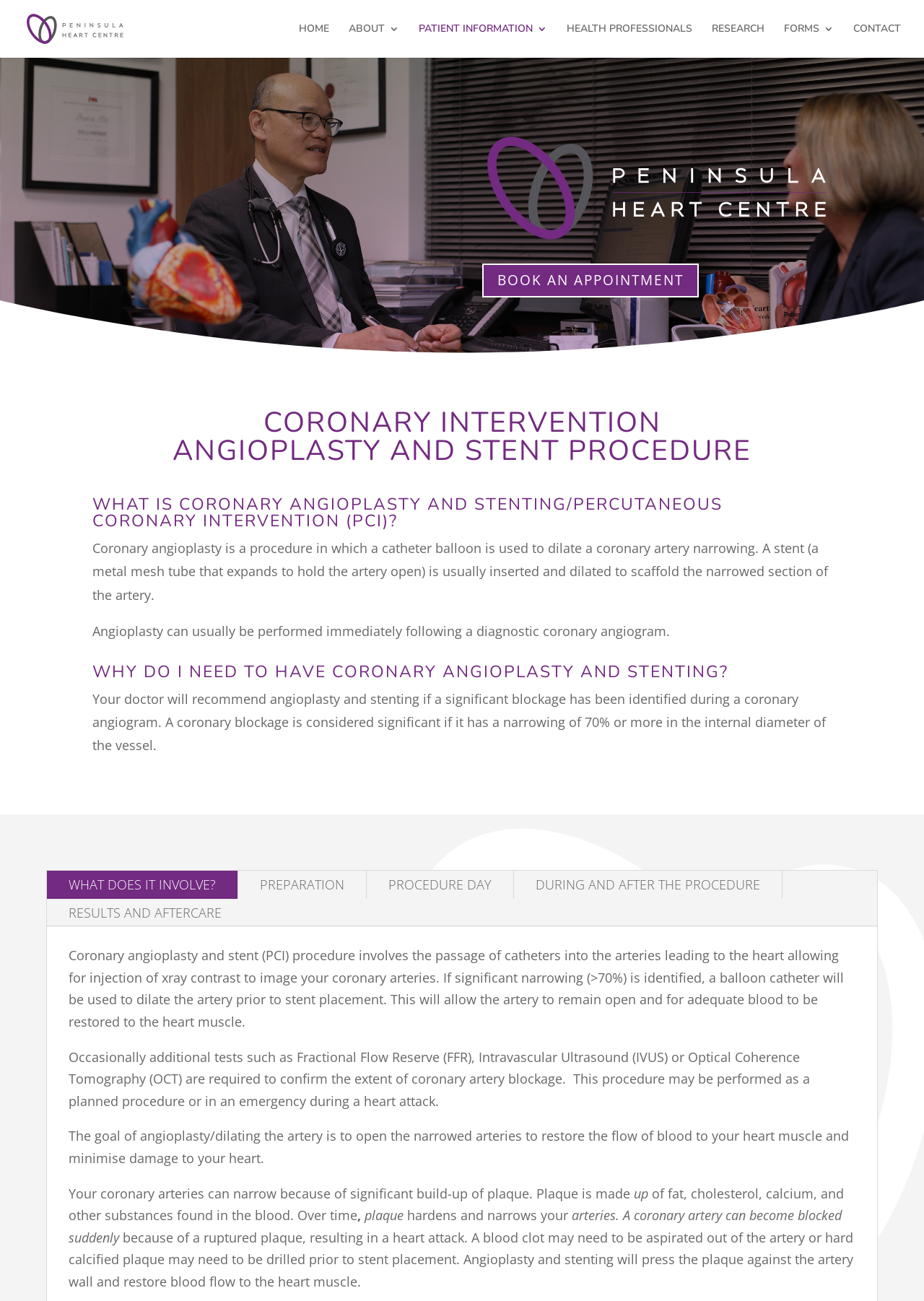Describe all visible elements and their arrangement on the webpage.

The webpage is about Coronary Angioplasty and Stent Procedure at Peninsula Heart Centre. At the top, there is a logo of Peninsula Heart Centre, accompanied by a link to the centre's homepage. Below the logo, there is a navigation menu with links to various sections, including HOME, ABOUT, PATIENT INFORMATION, HEALTH PROFESSIONALS, RESEARCH, FORMS, and CONTACT.

The main content of the webpage is divided into sections, each with a heading. The first section is an introduction to Coronary Angioplasty and Stent Procedure, which explains that it is a procedure to dilate a coronary artery narrowing using a catheter balloon and a stent. The text also mentions that angioplasty can usually be performed immediately following a diagnostic coronary angiogram.

The next section explains why Coronary Angioplasty and Stent Procedure is necessary, stating that it is recommended if a significant blockage has been identified during a coronary angiogram. The section also provides more information about the procedure, including what it involves, preparation, procedure day, during and after the procedure, and results and aftercare.

There are several links to more detailed information about each of these topics. The webpage also includes a detailed description of the Coronary Angioplasty and Stent Procedure, including the use of catheters, x-ray contrast, and stent placement. Additionally, there is information about additional tests that may be required, such as Fractional Flow Reserve (FFR), Intravascular Ultrasound (IVUS), or Optical Coherence Tomography (OCT).

The webpage also explains the goal of angioplasty, which is to open narrowed arteries to restore blood flow to the heart muscle and minimize damage to the heart. There is also information about how coronary arteries can narrow due to the build-up of plaque, which can harden and narrow the arteries over time, leading to a heart attack. The webpage concludes by explaining how angioplasty and stenting can help to restore blood flow to the heart muscle.